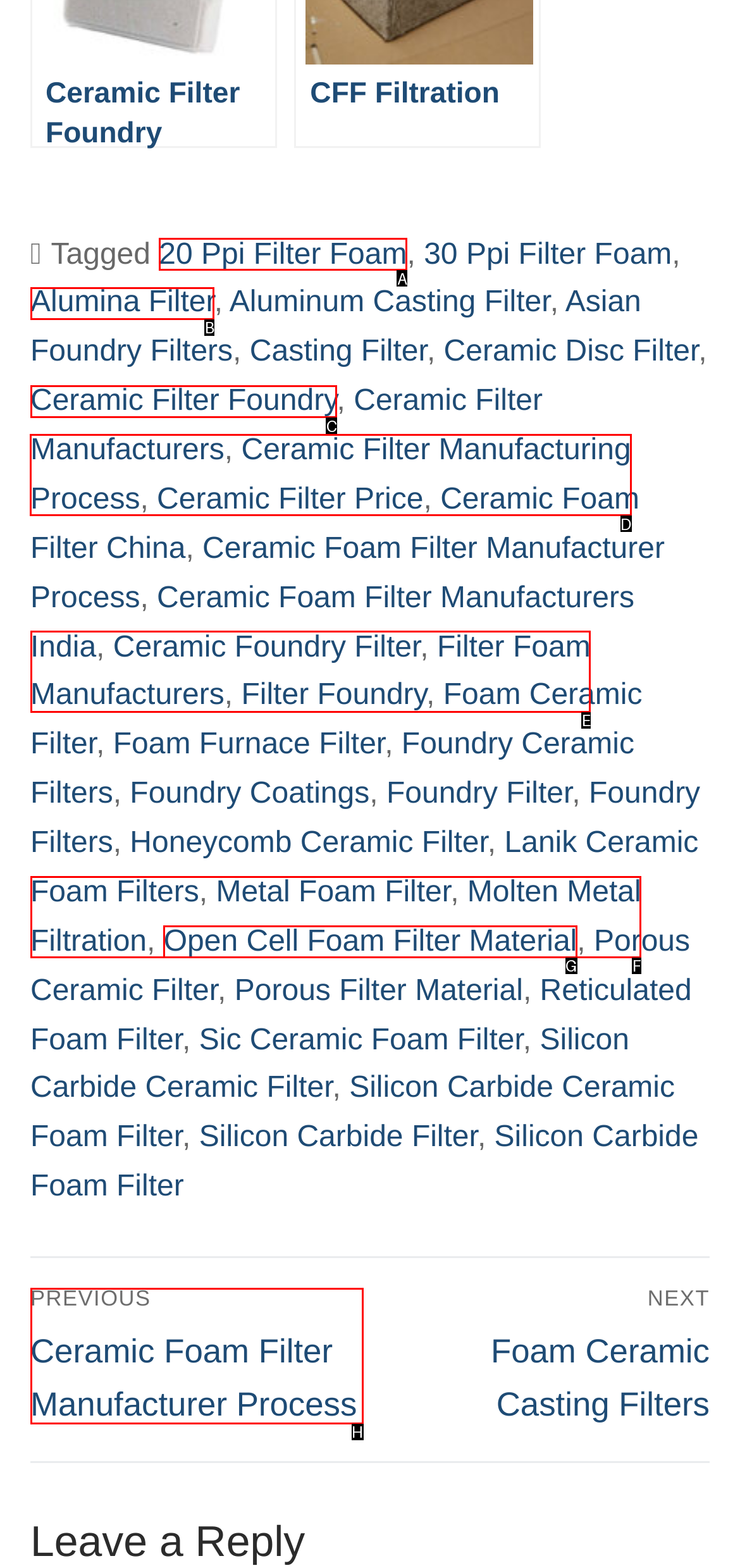Identify which lettered option to click to carry out the task: Read about Ceramic Foam Filter Manufacturer Process. Provide the letter as your answer.

D